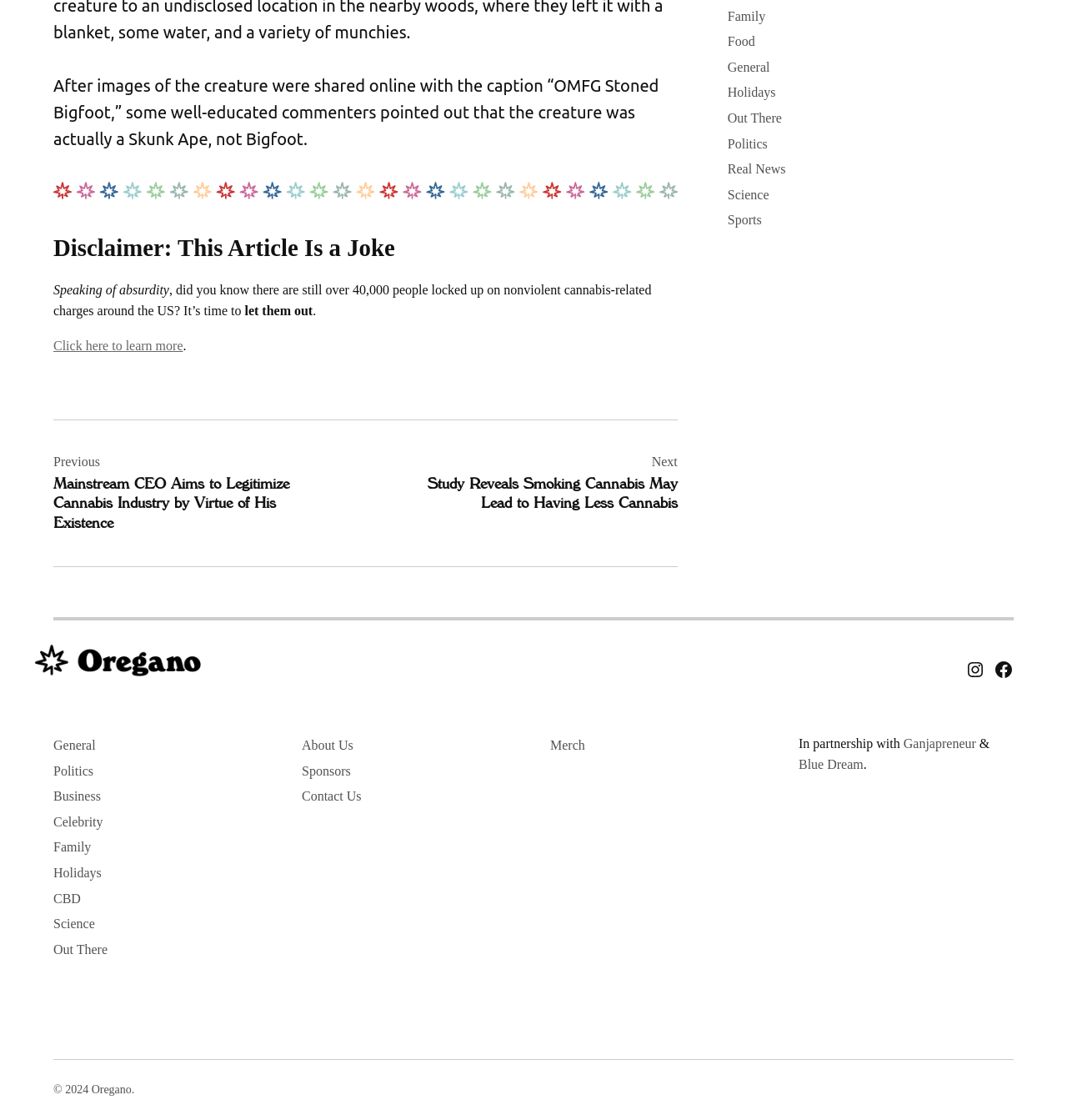Provide the bounding box coordinates of the area you need to click to execute the following instruction: "Click the 'Previous' link".

[0.05, 0.405, 0.311, 0.473]